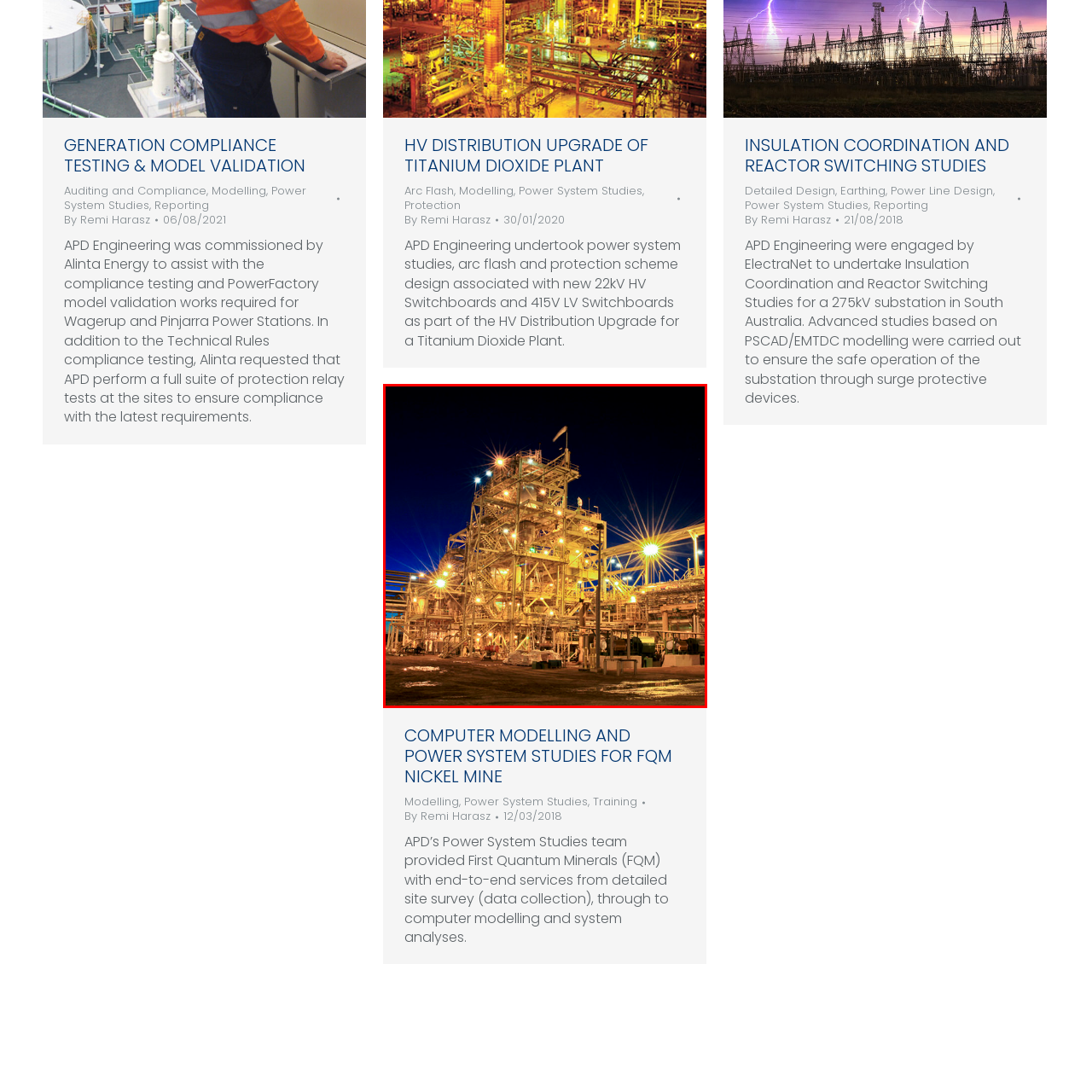What company provides services for the facility?
Analyze the image surrounded by the red bounding box and answer the question in detail.

According to the caption, APD Engineering provides comprehensive services, including detailed site surveys, computer modelling, and system analyses, for the mining operations at the facility.